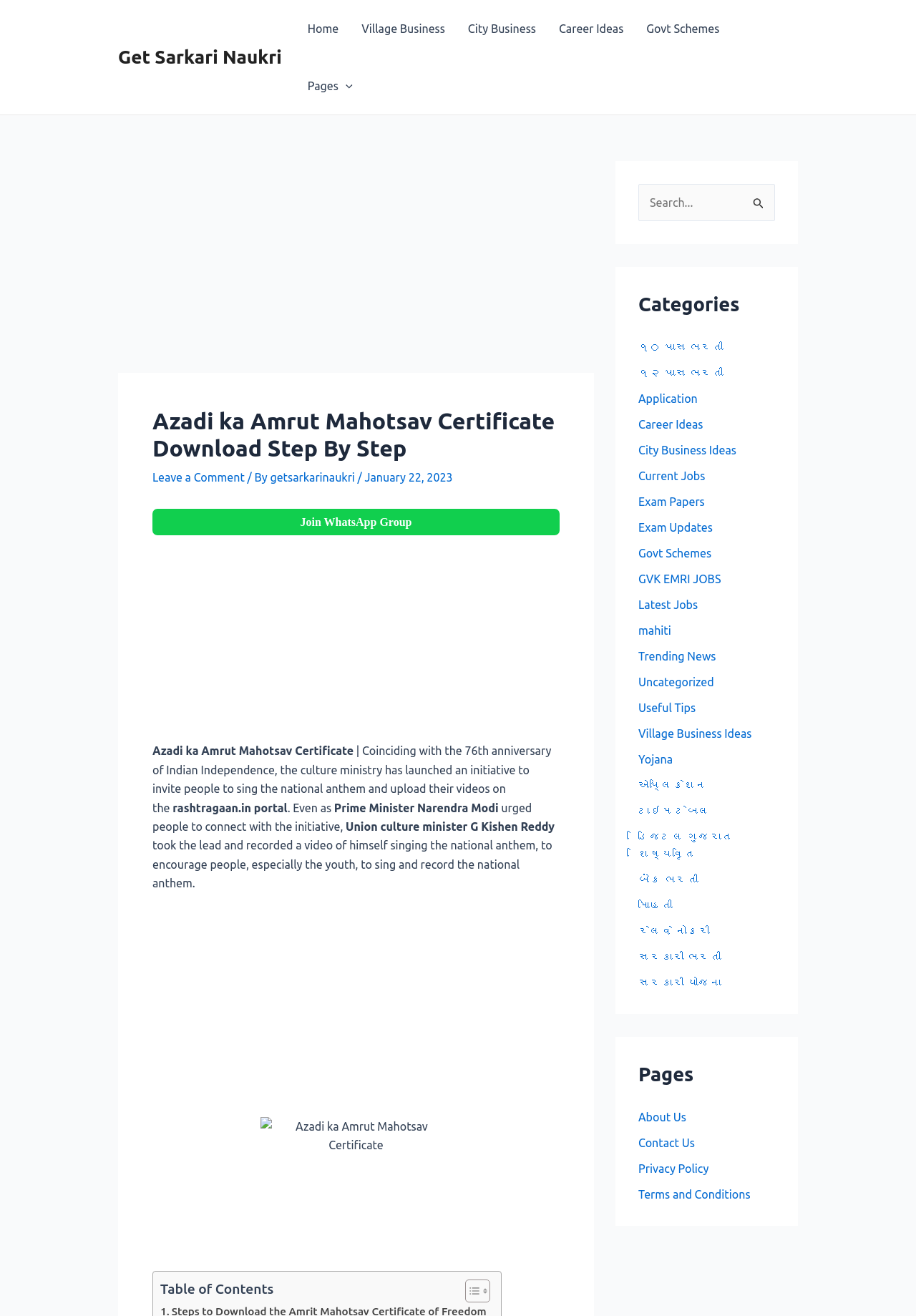Determine and generate the text content of the webpage's headline.

Azadi ka Amrut Mahotsav Certificate Download Step By Step